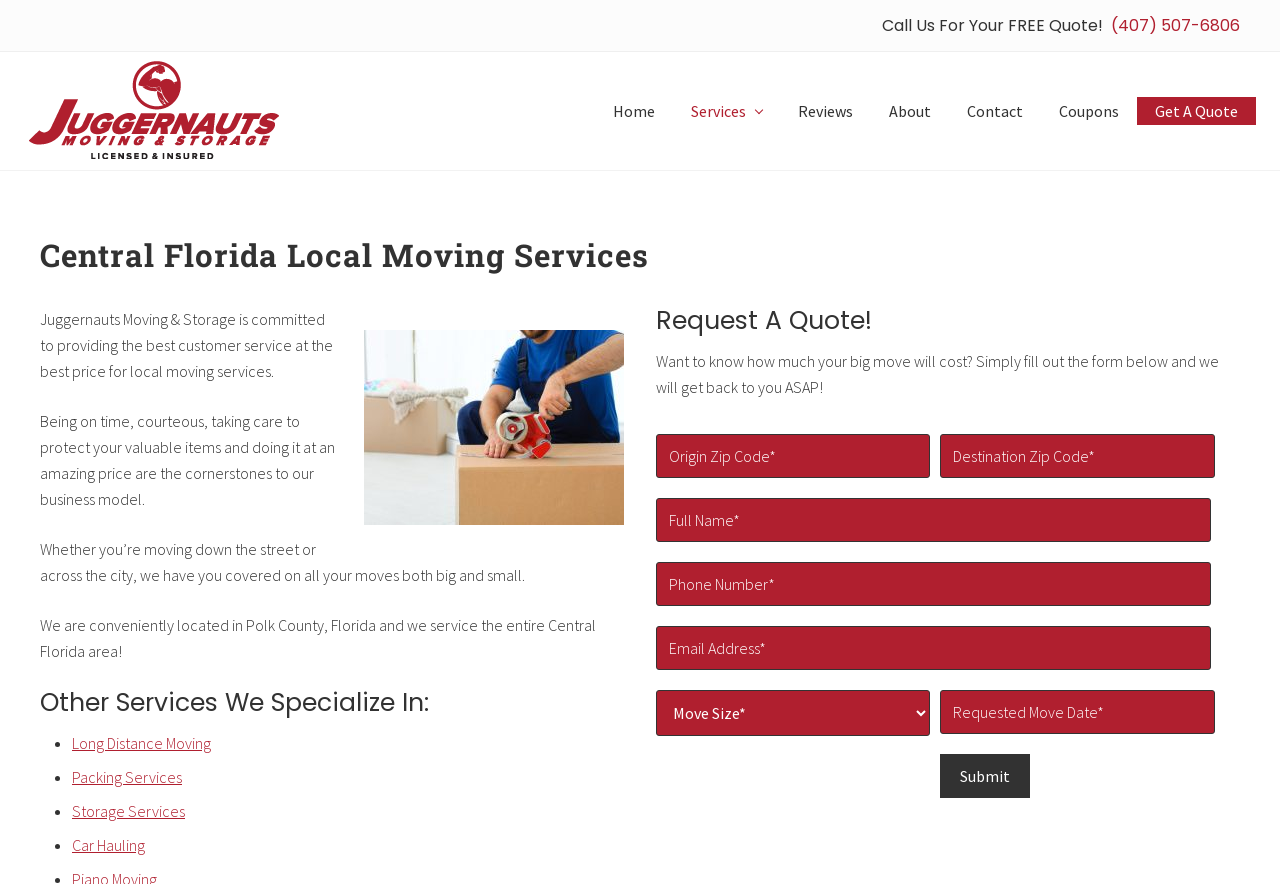Please locate and generate the primary heading on this webpage.

Central Florida Local Moving Services